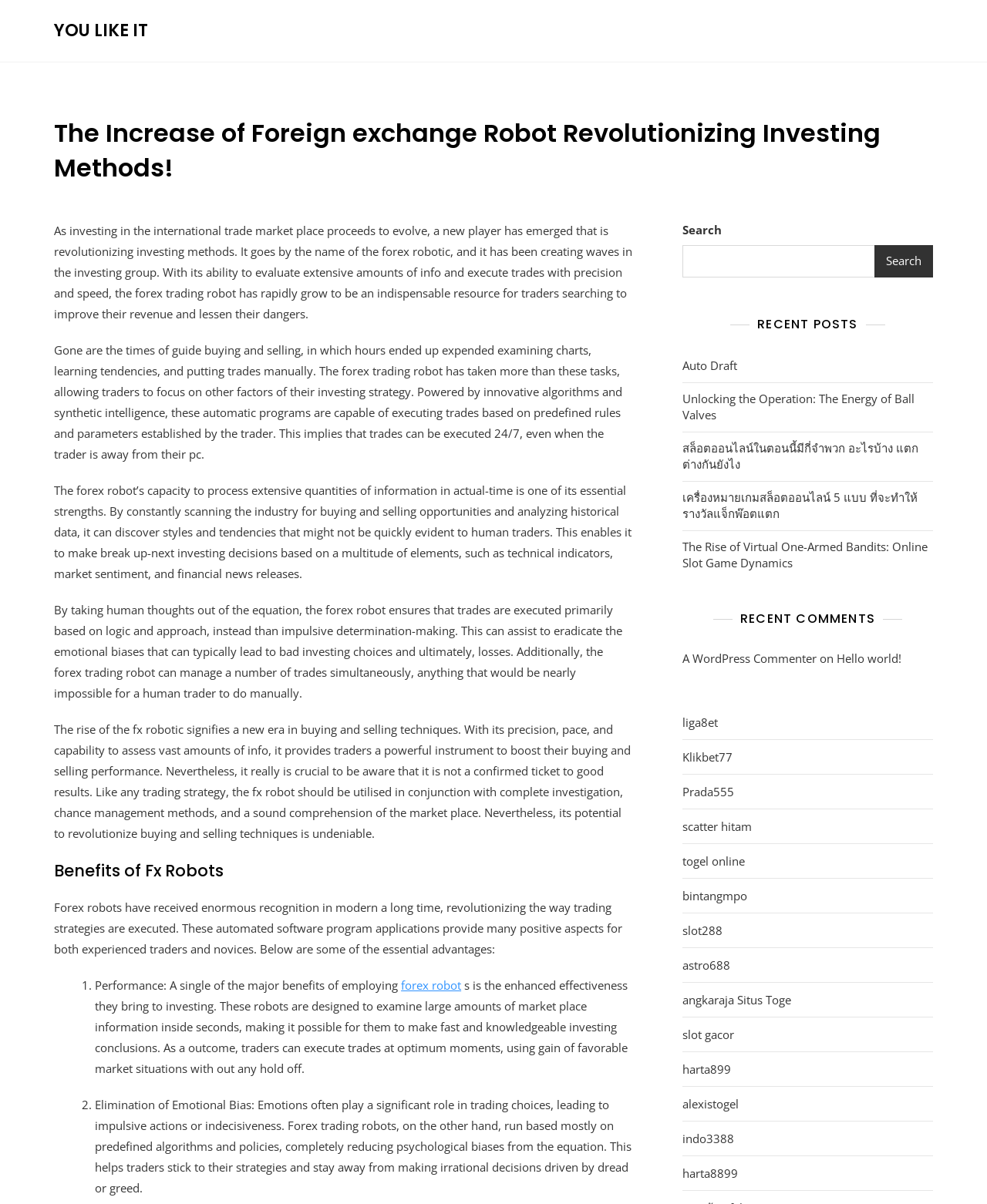Identify and provide the title of the webpage.

The Increase of Foreign exchange Robot Revolutionizing Investing Methods!